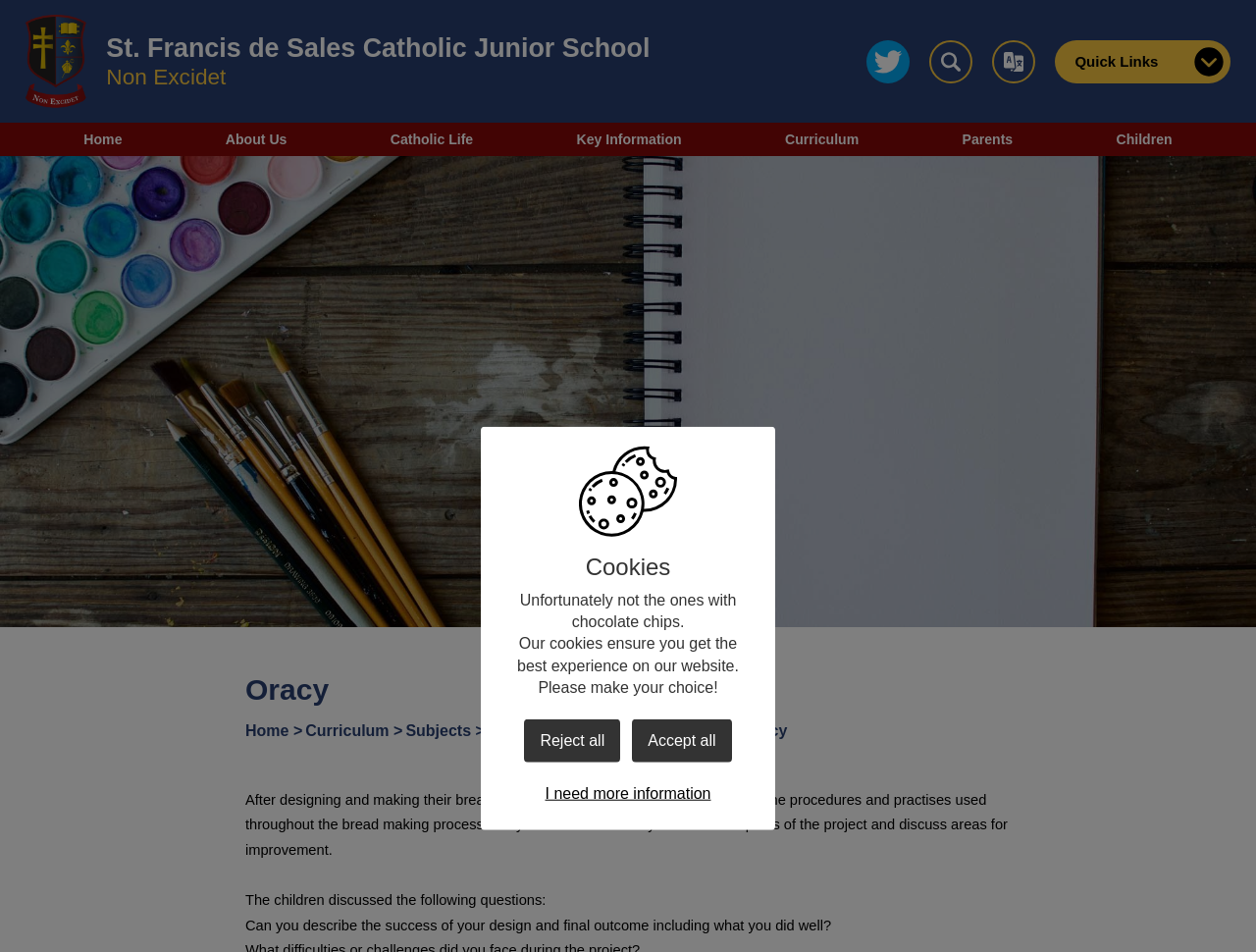What is the motto of the school?
From the screenshot, provide a brief answer in one word or phrase.

Non Excidet